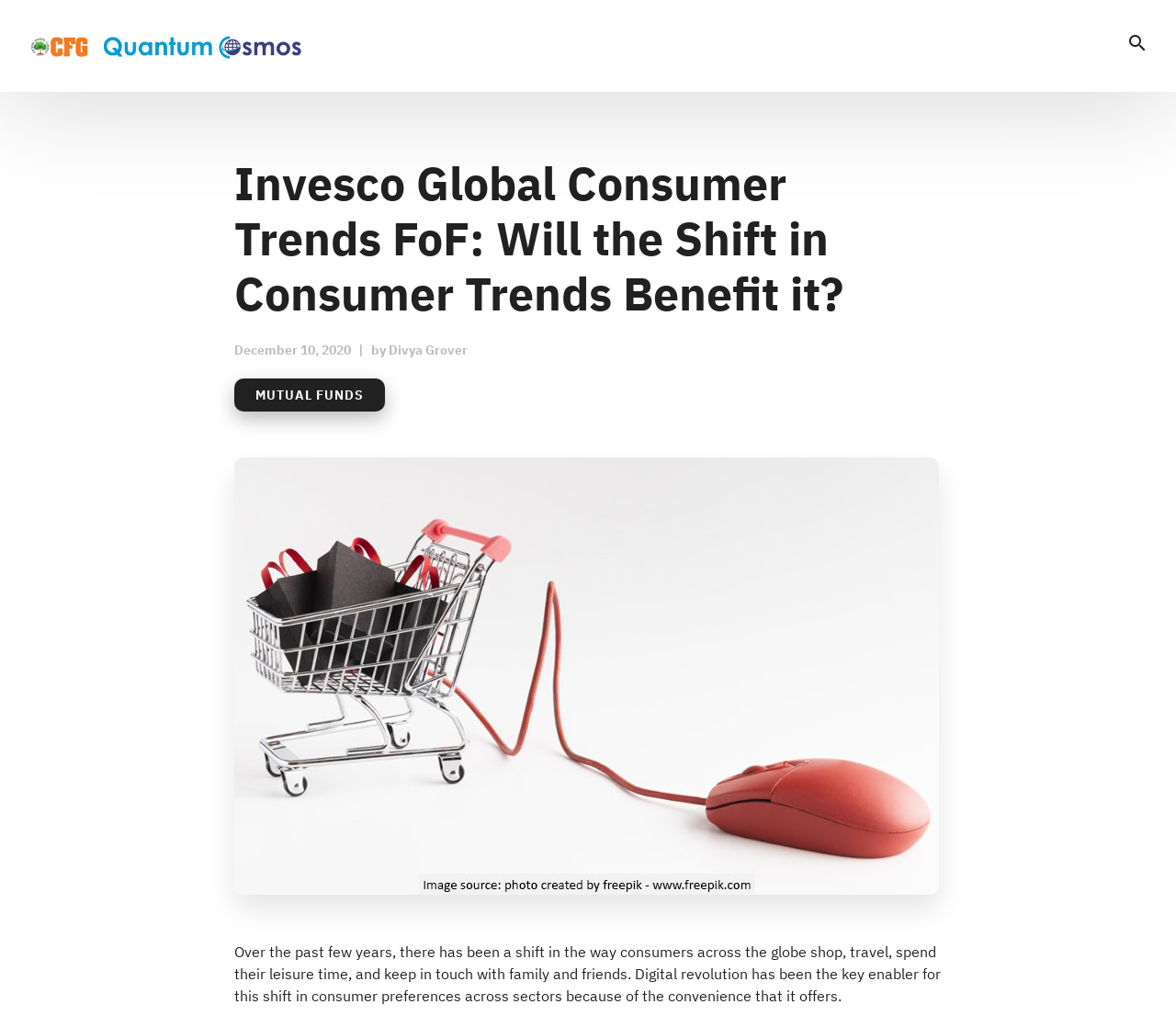Summarize the webpage in an elaborate manner.

The webpage is about Invesco Global Consumer Trends FoF, specifically discussing how the shift in consumer trends may benefit it. At the top left, there is a link to "Certified Financial Guardian" accompanied by an image with the same name. On the top right, there is a search link. Below the search link, there is a button with an icon.

The main content of the webpage is divided into sections. The first section has a heading that repeats the title of the webpage, "Invesco Global Consumer Trends FoF: Will the Shift in Consumer Trends Benefit it?" Below this heading, there is a subheading that indicates the publication date, "December 10, 2020", and the author, "Divya Grover", which is a clickable link. 

To the right of the author's name, there is a link to "MUTUAL FUNDS". The main article begins below these headings, with a paragraph of text that discusses the shift in consumer preferences across sectors due to the digital revolution. This paragraph is positioned near the bottom of the page.